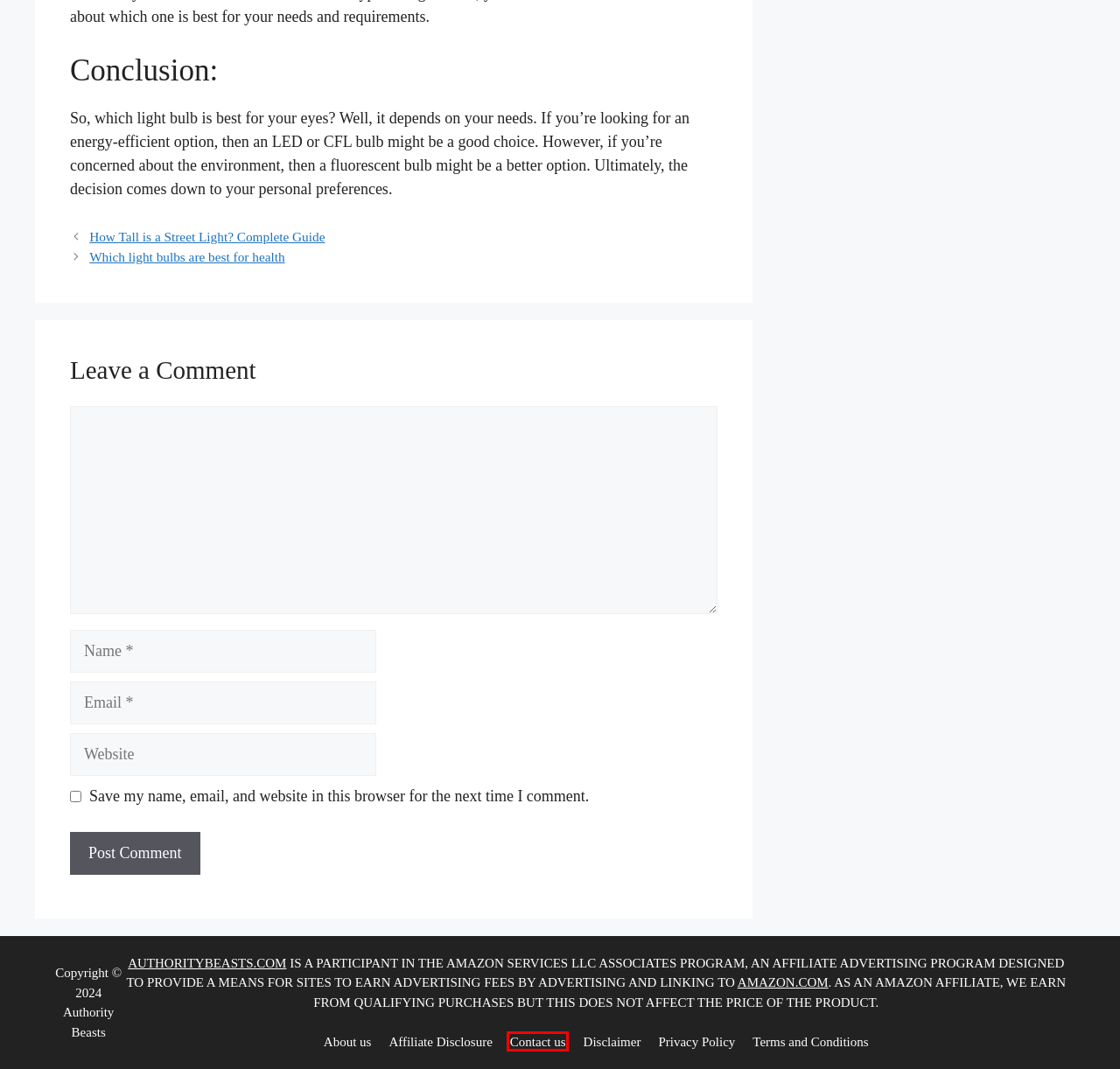Given a webpage screenshot with a red bounding box around a particular element, identify the best description of the new webpage that will appear after clicking on the element inside the red bounding box. Here are the candidates:
A. Privacy Policy - Authority Beasts
B. Contact us - Authority Beasts
C. About us - Authority Beasts
D. Amazon.com
E. Affiliate Disclosure - Authority Beasts
F. Terms and Conditions - Authority Beasts
G. How Tall is a Street Light? Complete Guide - Authority Beasts
H. Disclaimer - Authority Beasts

B